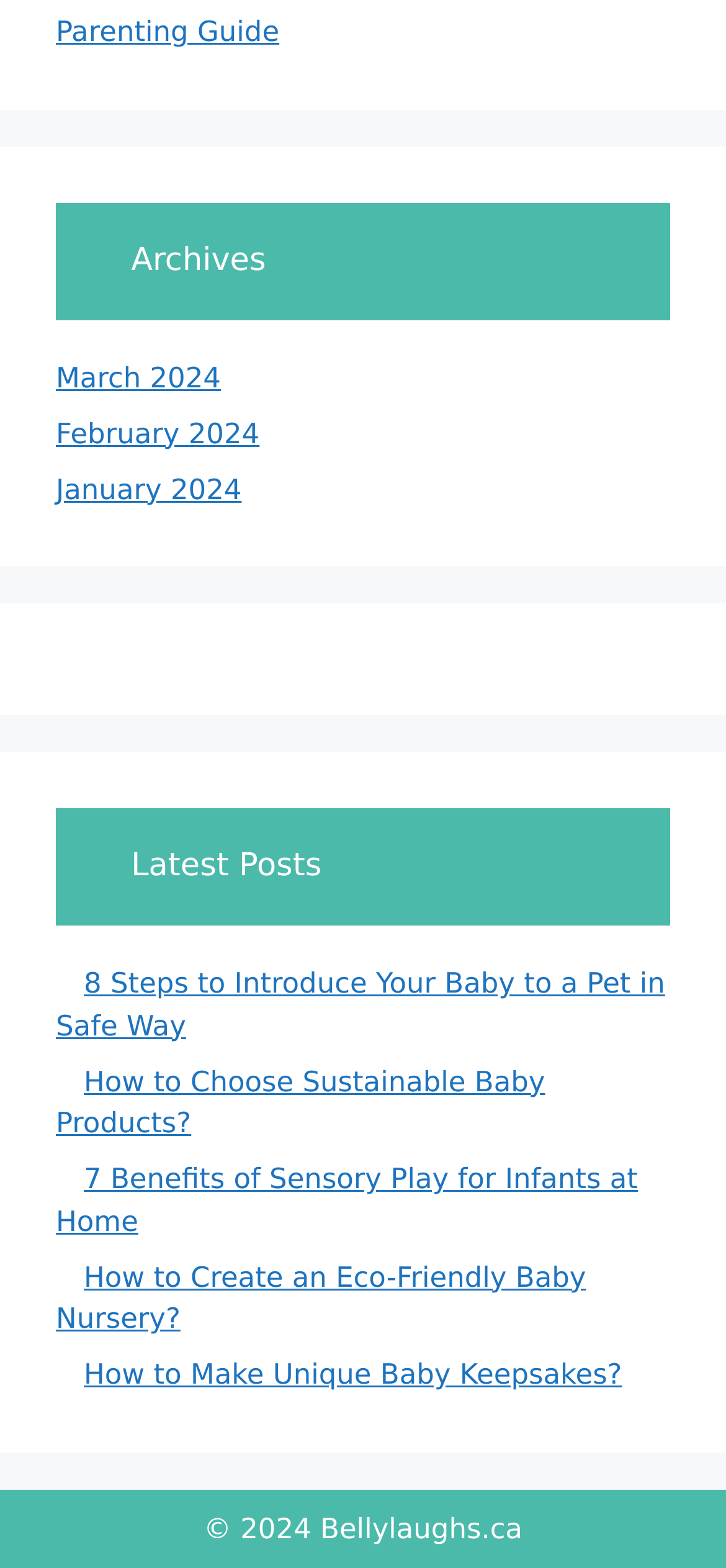Can you specify the bounding box coordinates of the area that needs to be clicked to fulfill the following instruction: "Read the parenting guide"?

[0.077, 0.263, 0.385, 0.284]